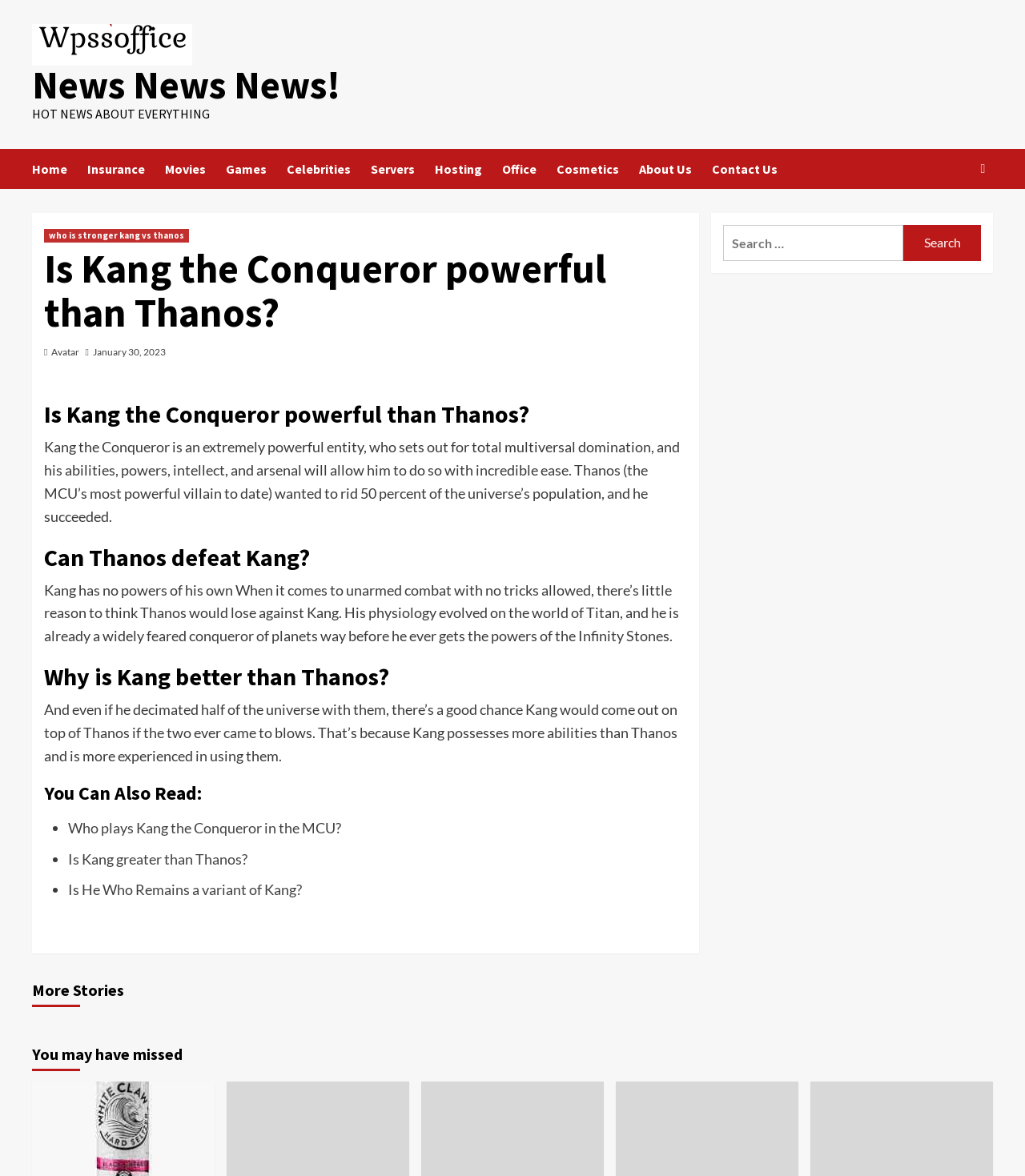Based on the image, provide a detailed and complete answer to the question: 
What is the topic of the article?

The topic of the article can be determined by reading the heading 'Is Kang the Conqueror powerful than Thanos?' and the content of the article, which compares the powers and abilities of Kang the Conqueror and Thanos.